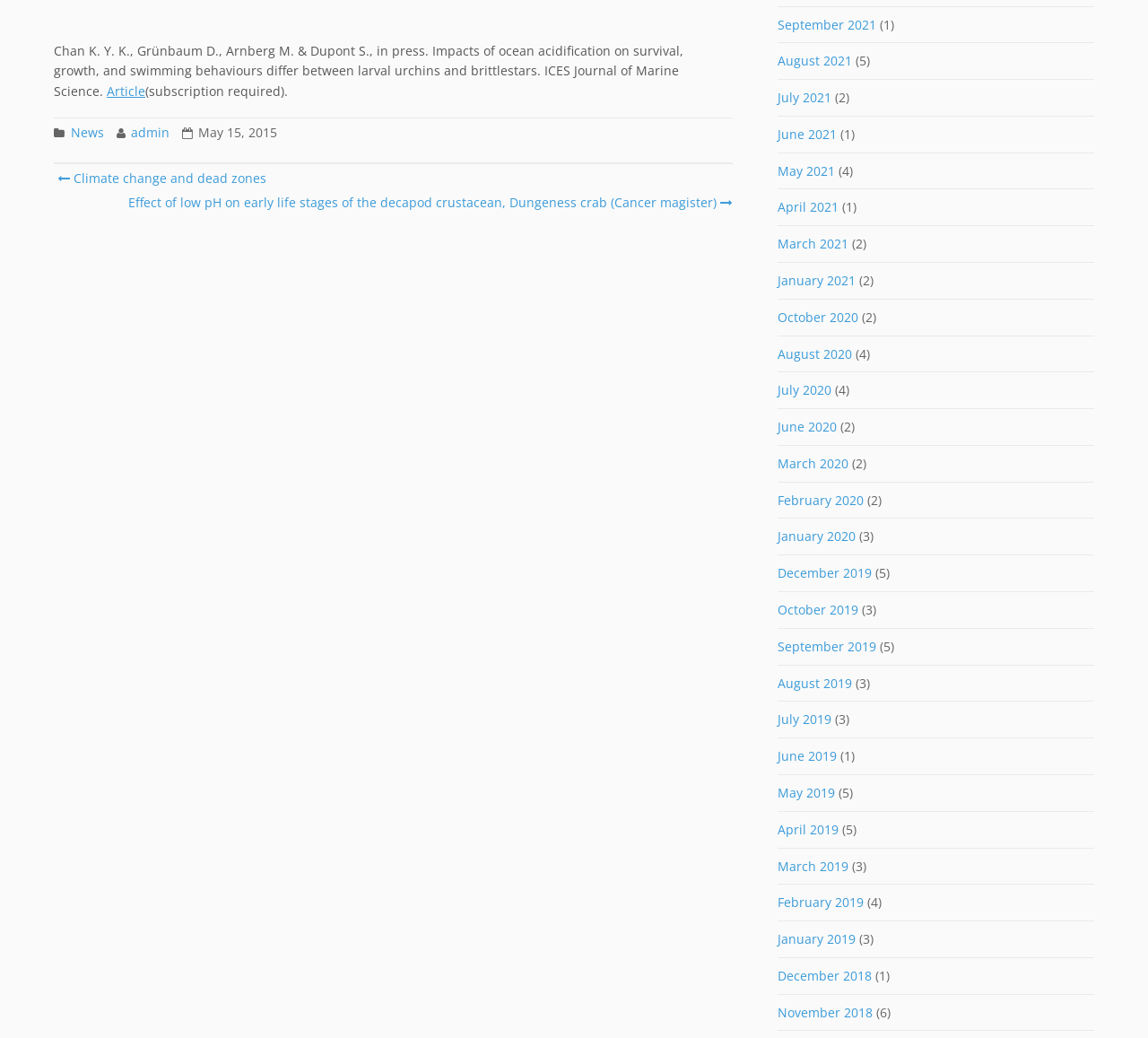Provide the bounding box coordinates of the HTML element this sentence describes: "Cheap Adidas Winnipeg Jets Jerseys".

None